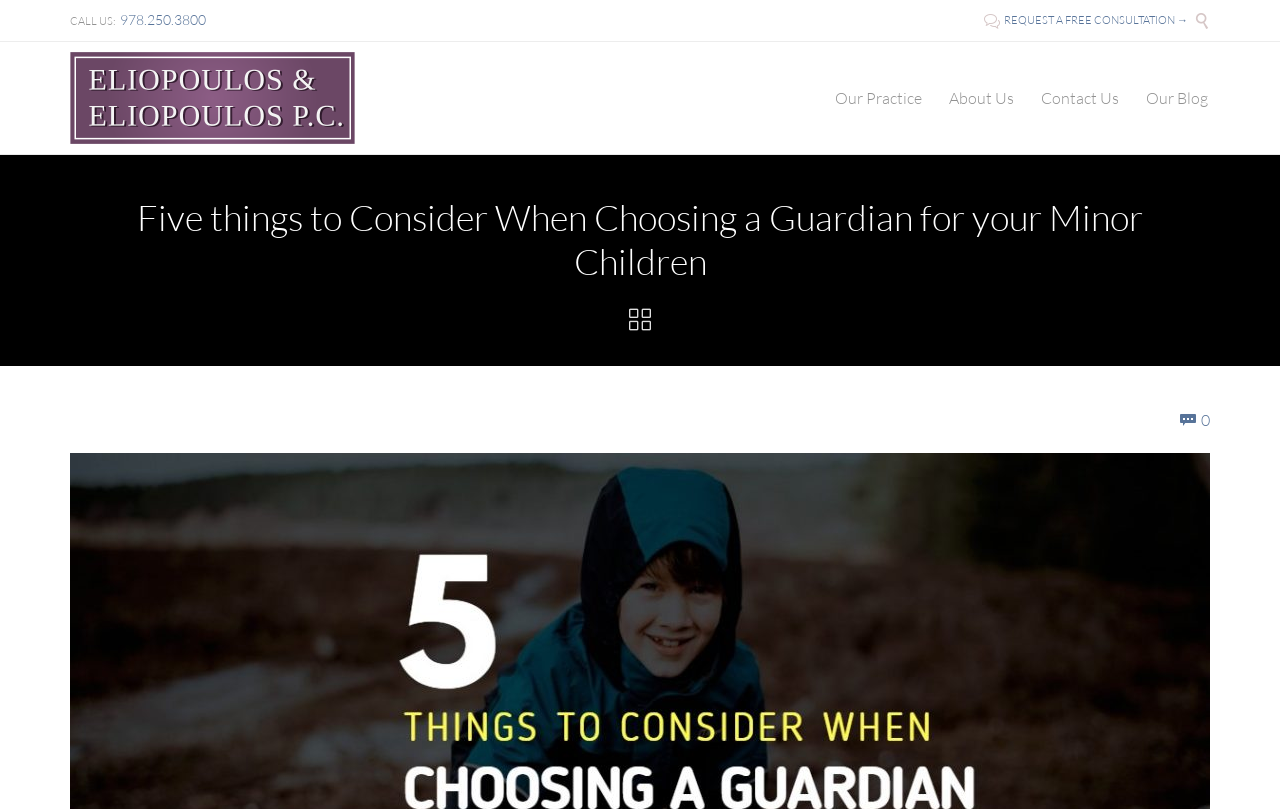What is the phone number to call?
Please give a detailed and elaborate explanation in response to the question.

I found the phone number by looking at the top section of the webpage, where it says 'CALL US:' followed by the phone number '978.250.3800'.